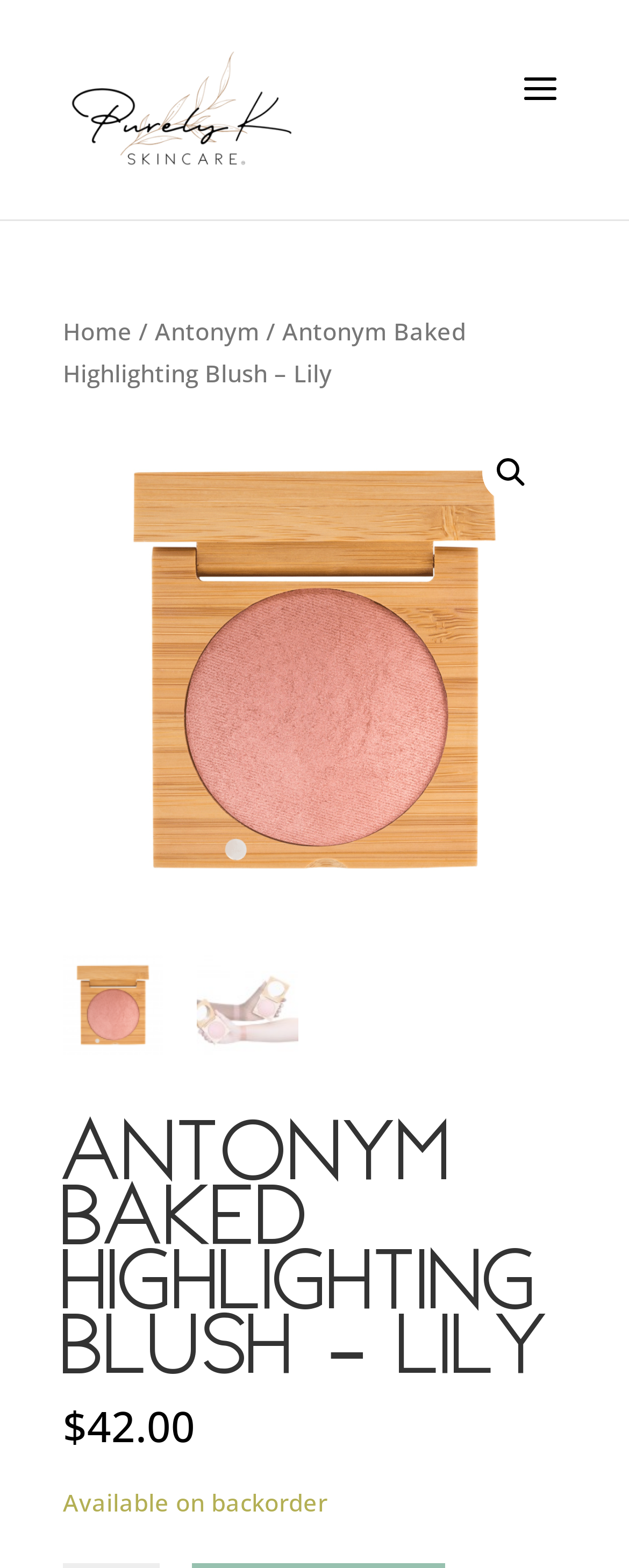Please specify the bounding box coordinates in the format (top-left x, top-left y, bottom-right x, bottom-right y), with values ranging from 0 to 1. Identify the bounding box for the UI component described as follows: Antonym

[0.246, 0.201, 0.413, 0.221]